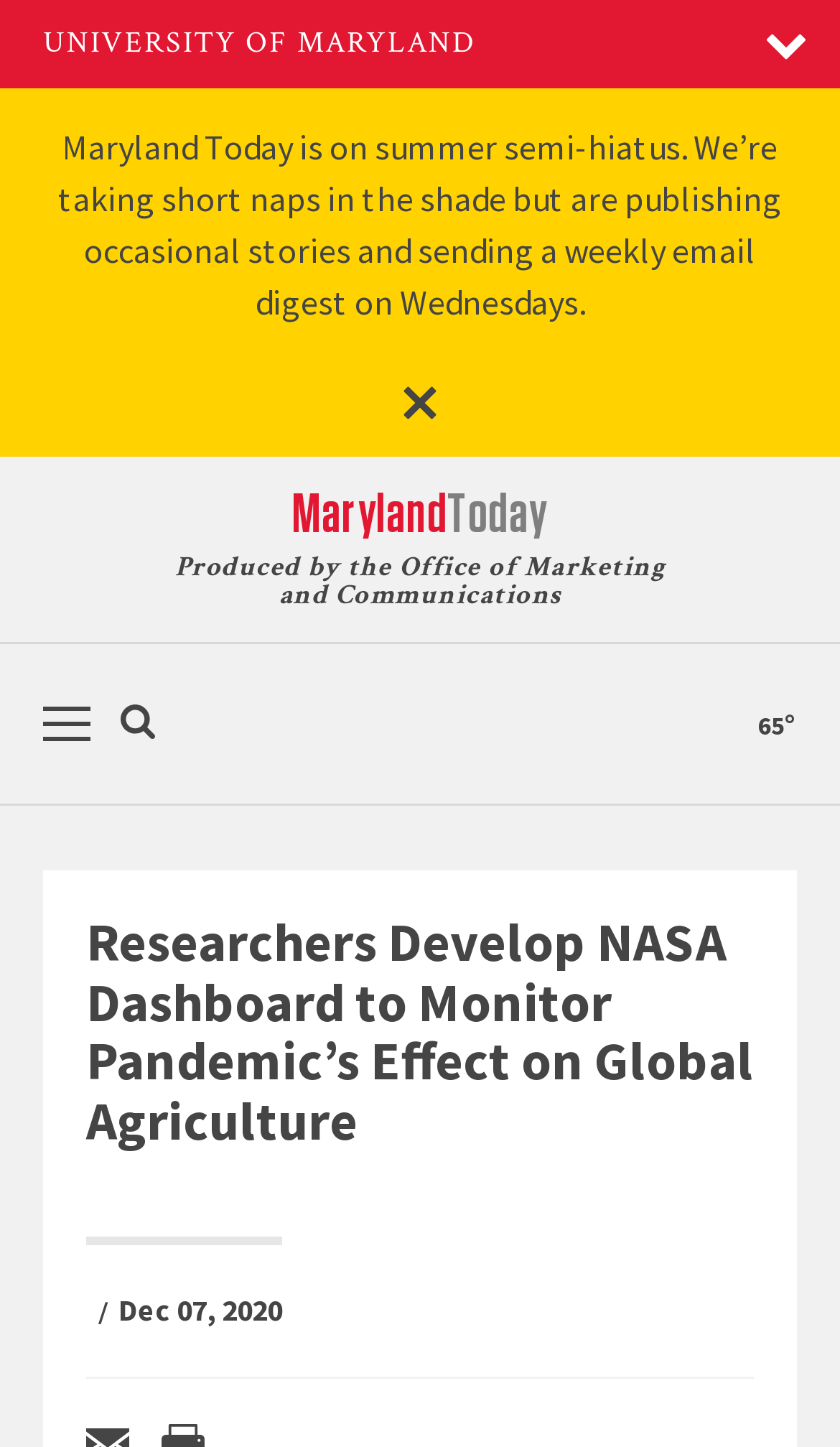Identify the primary heading of the webpage and provide its text.

Researchers Develop NASA Dashboard to Monitor Pandemic’s Effect on Global Agriculture